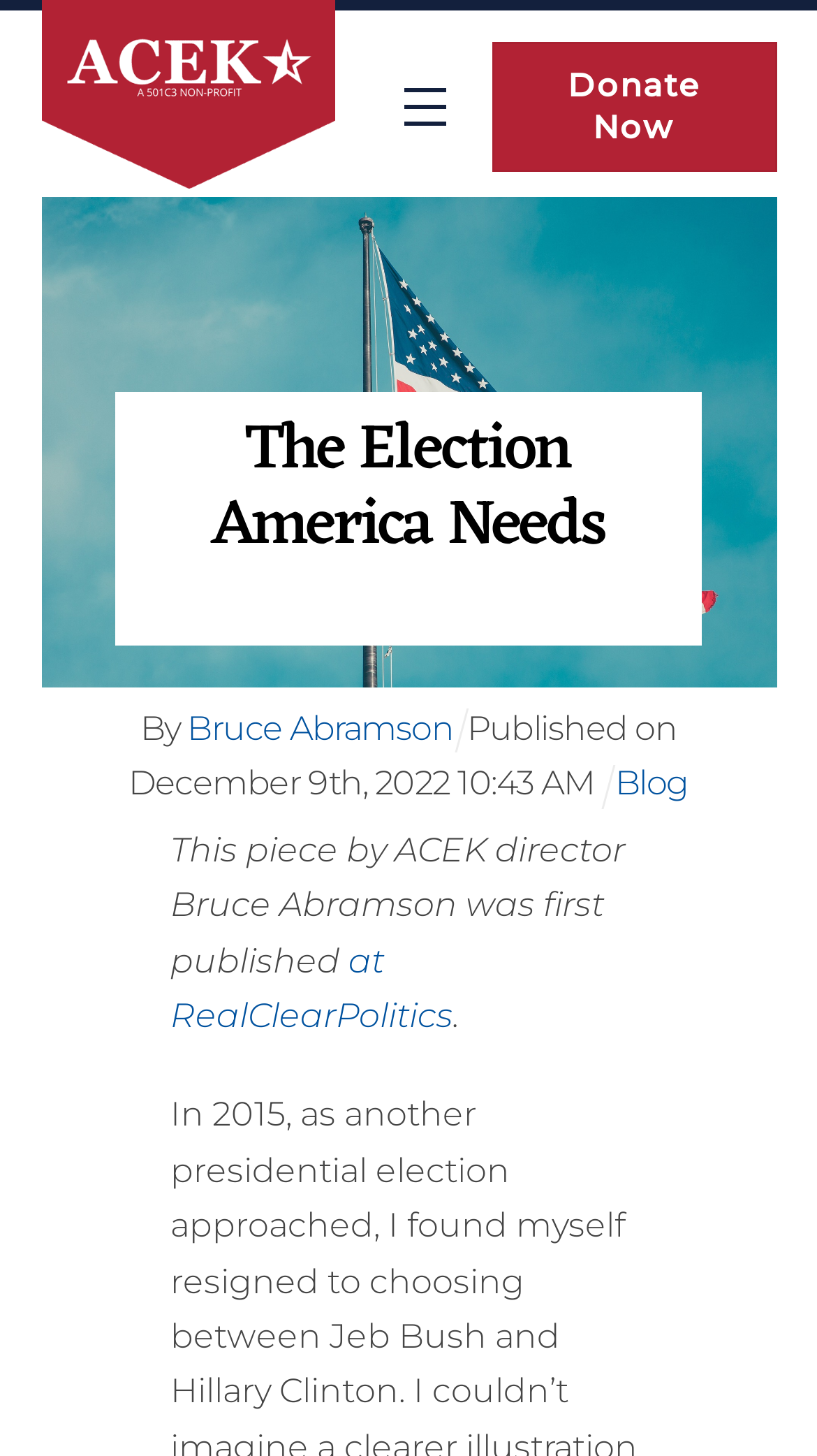Examine the image carefully and respond to the question with a detailed answer: 
What is the name of the organization?

The name of the organization can be inferred from the root element's text 'The Election America Needs ⋆ ACEK - American Center for Education and Knowledge', which suggests that ACEK is the abbreviation for the organization's full name.